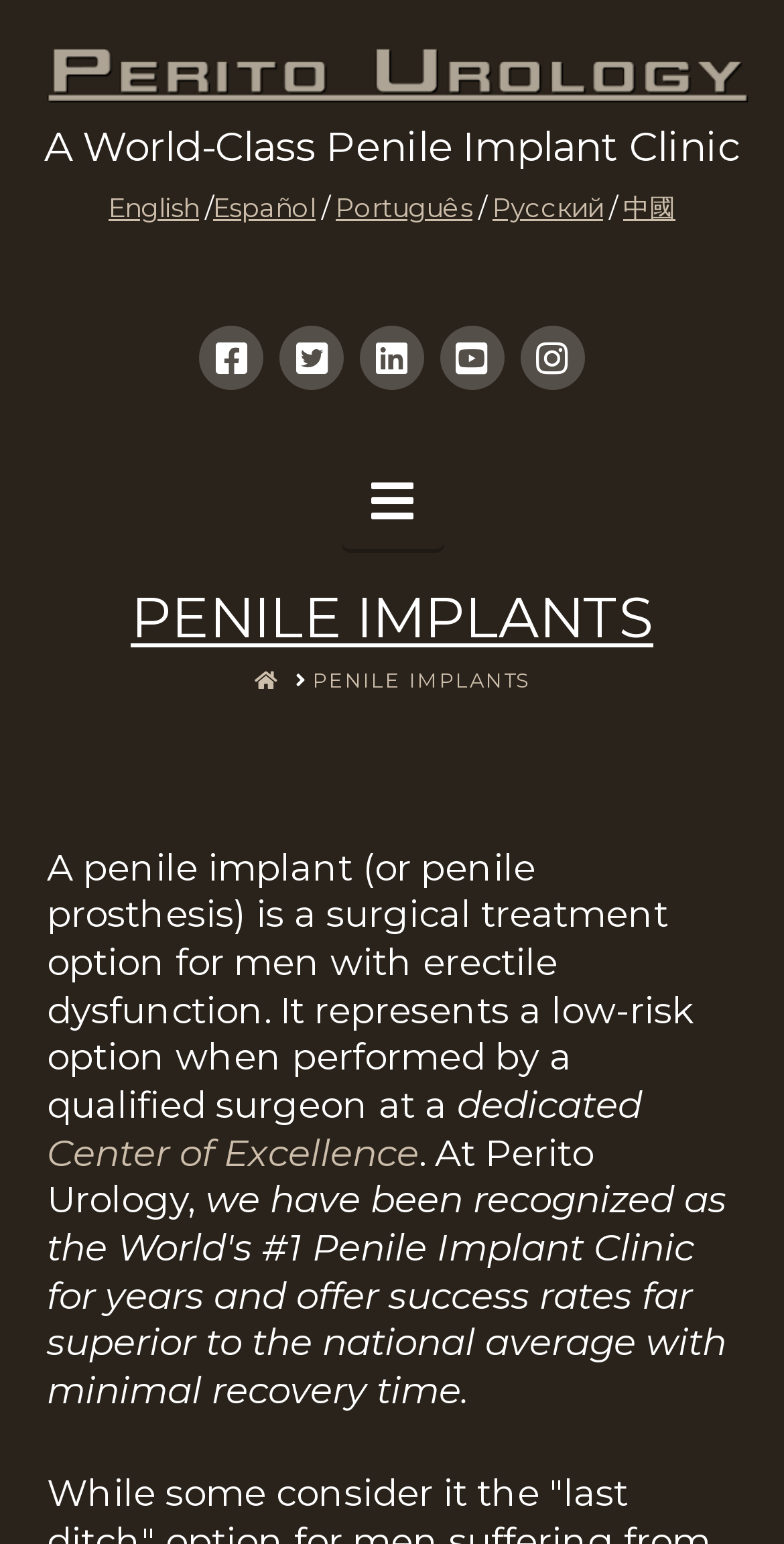Identify the bounding box coordinates of the region that needs to be clicked to carry out this instruction: "Navigate to home page". Provide these coordinates as four float numbers ranging from 0 to 1, i.e., [left, top, right, bottom].

[0.324, 0.432, 0.355, 0.449]